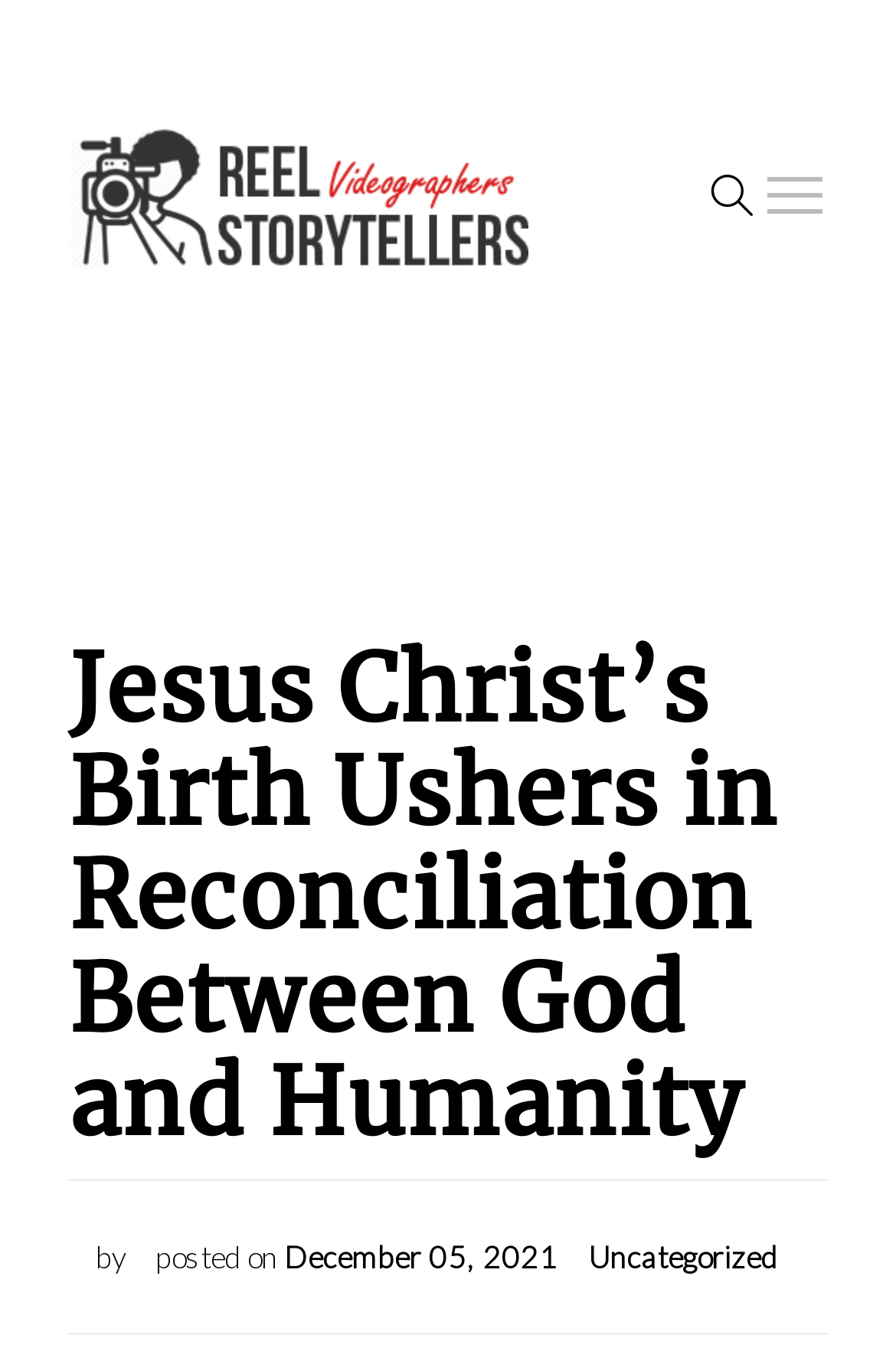What is the author of the article?
From the screenshot, provide a brief answer in one word or phrase.

Not specified